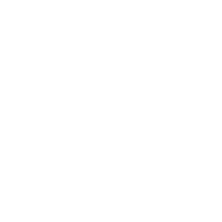Give a short answer using one word or phrase for the question:
What is the icon commonly used in?

Business and ecommerce contexts